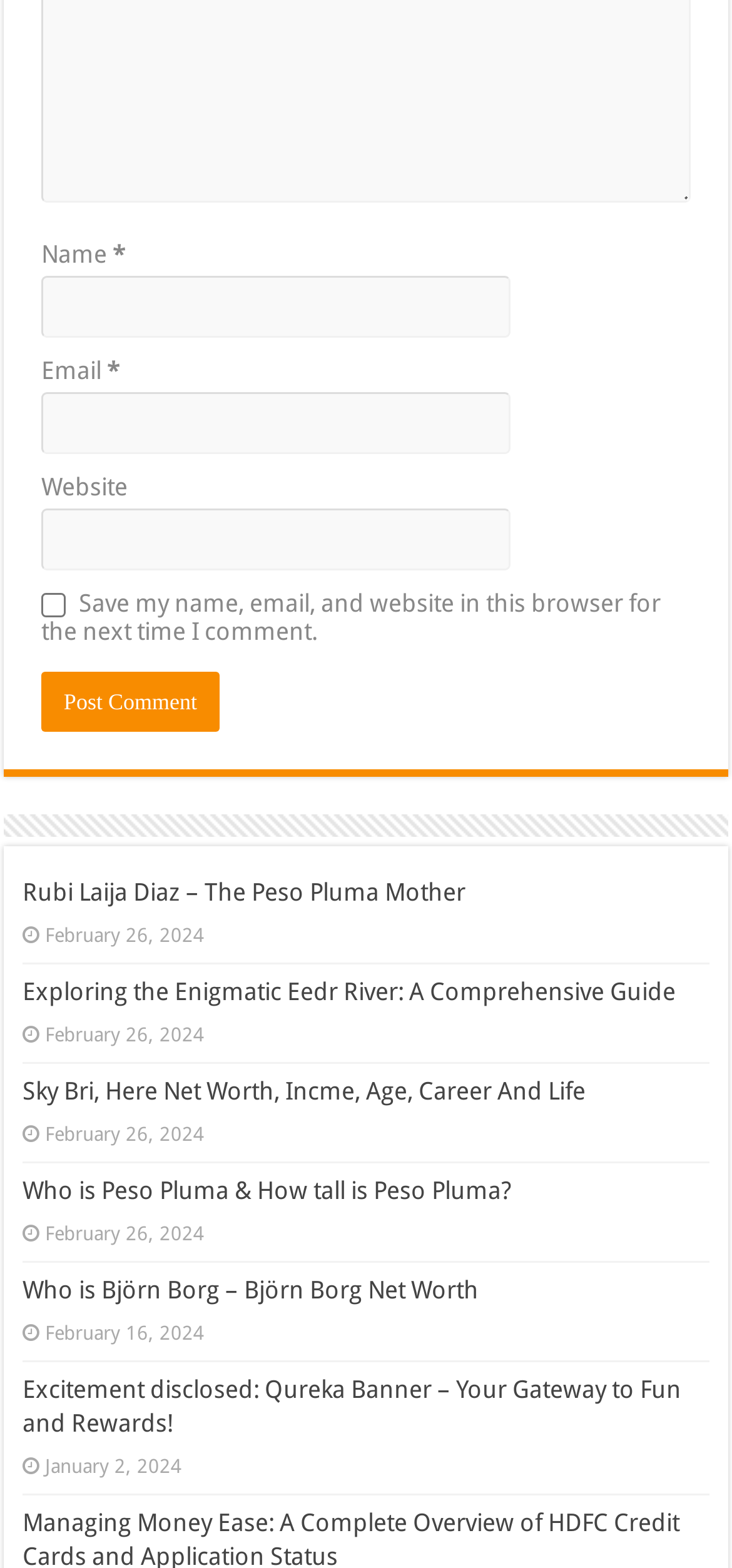Can you pinpoint the bounding box coordinates for the clickable element required for this instruction: "Enter your name"? The coordinates should be four float numbers between 0 and 1, i.e., [left, top, right, bottom].

[0.056, 0.176, 0.697, 0.215]